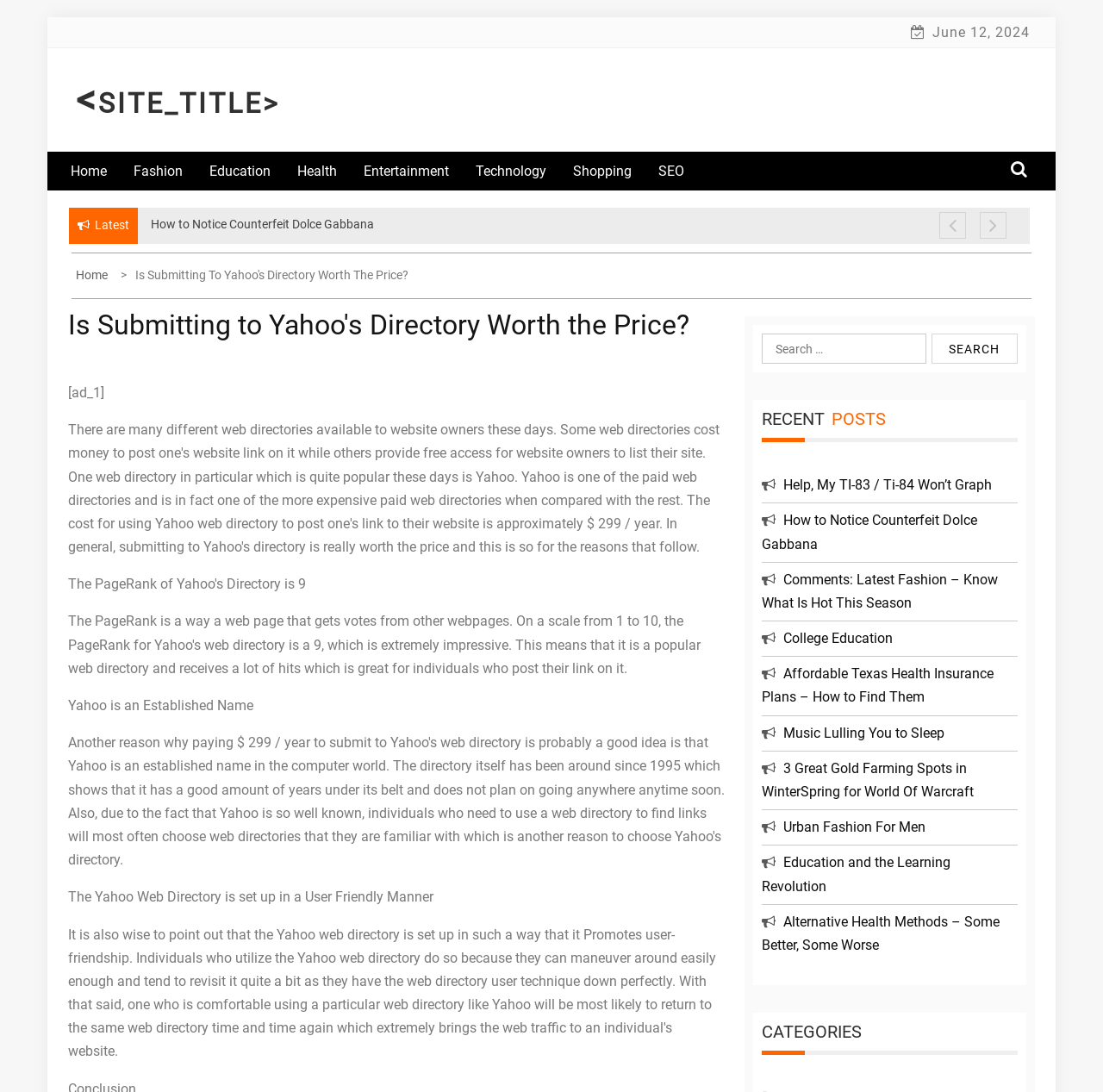Please answer the following question using a single word or phrase: 
What is the topic of the main article?

Submitting to Yahoo's Directory